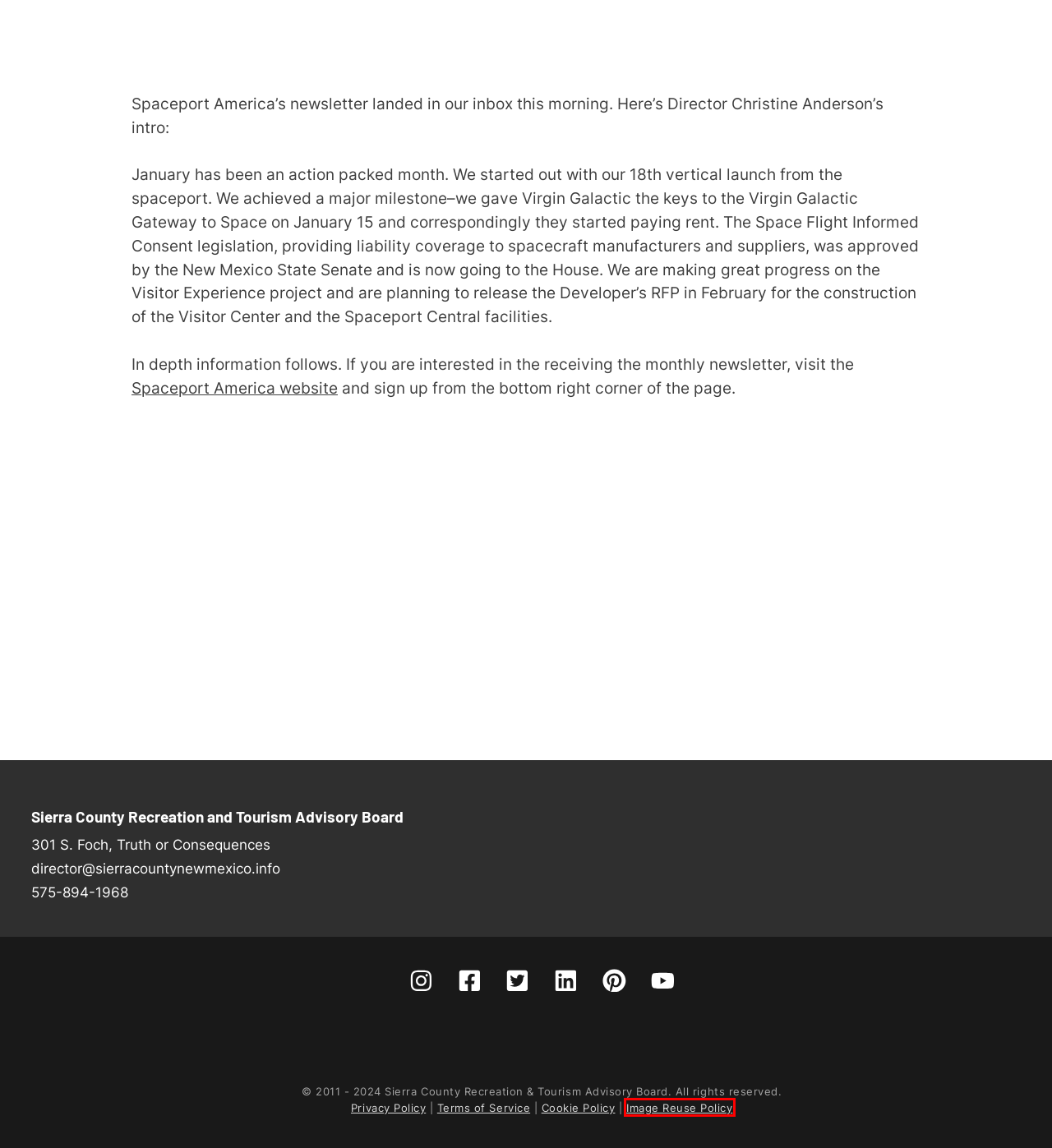Analyze the screenshot of a webpage featuring a red rectangle around an element. Pick the description that best fits the new webpage after interacting with the element inside the red bounding box. Here are the candidates:
A. Annual Events - Visit Sierra County
B. Image Reuse - Visit Sierra County
C. Spaceport America - Visit Sierra County
D. Spaceport America-The World's First Purpose-Built Commercial Spaceport
E. State Parks - Visit Sierra County
F. Meeting, Event & Wedding Planner - Visit Sierra County
G. Family Fun - Visit Sierra County
H. Things to Do in Sierra County - Visit Sierra County

B